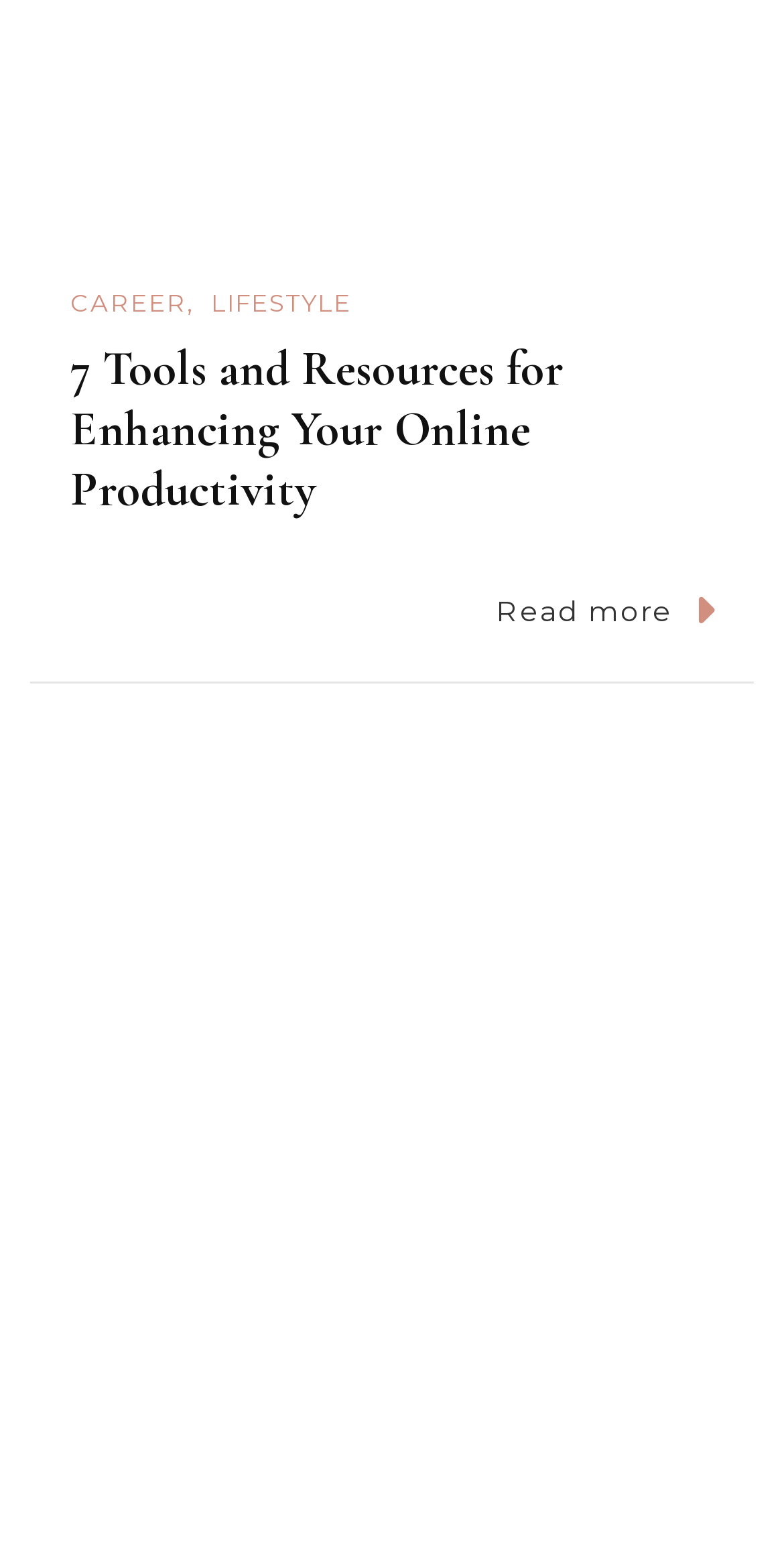Pinpoint the bounding box coordinates for the area that should be clicked to perform the following instruction: "Explore the article about music in small spaces".

[0.038, 0.525, 0.962, 0.553]